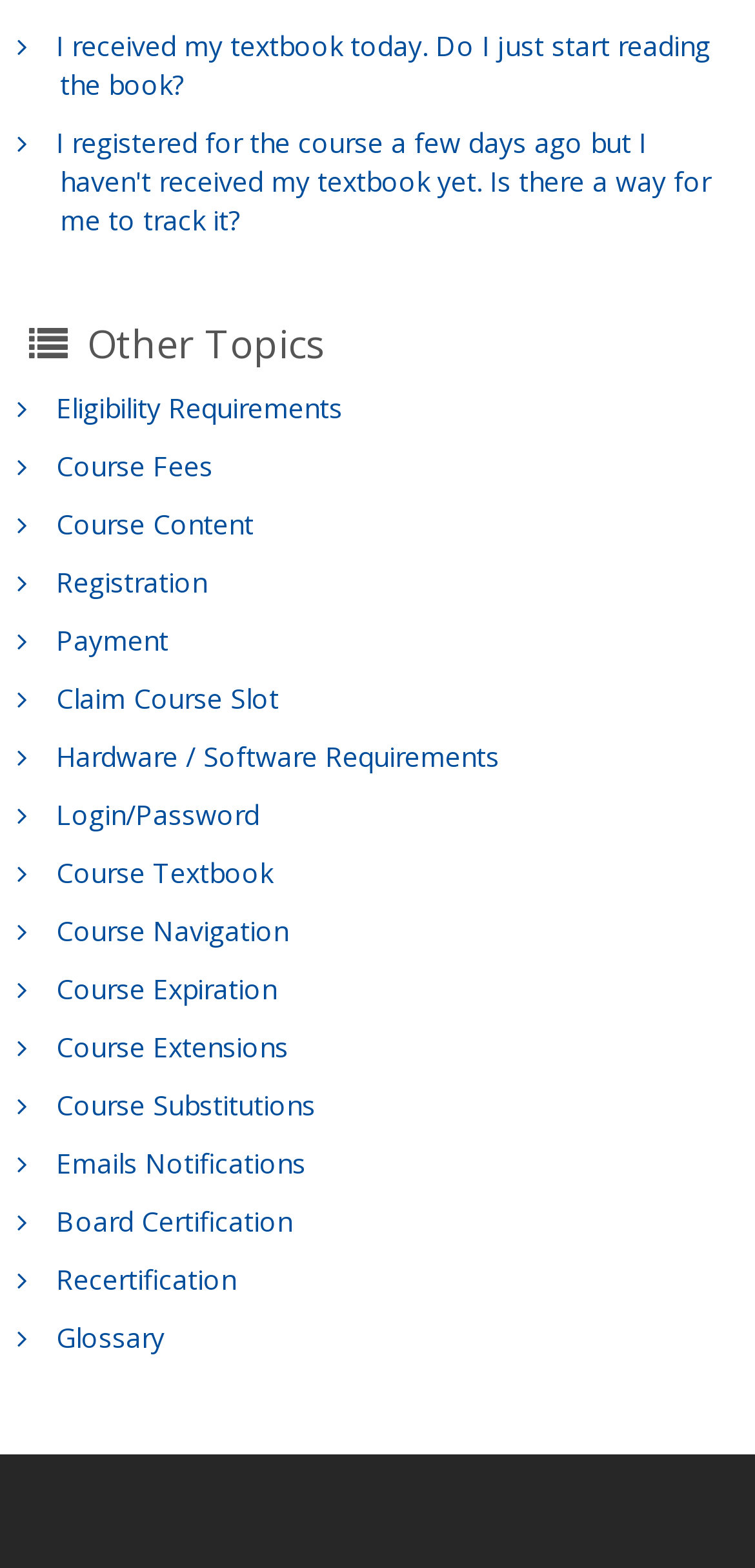Please identify the bounding box coordinates of the clickable area that will allow you to execute the instruction: "View course textbook information".

[0.079, 0.545, 0.962, 0.57]